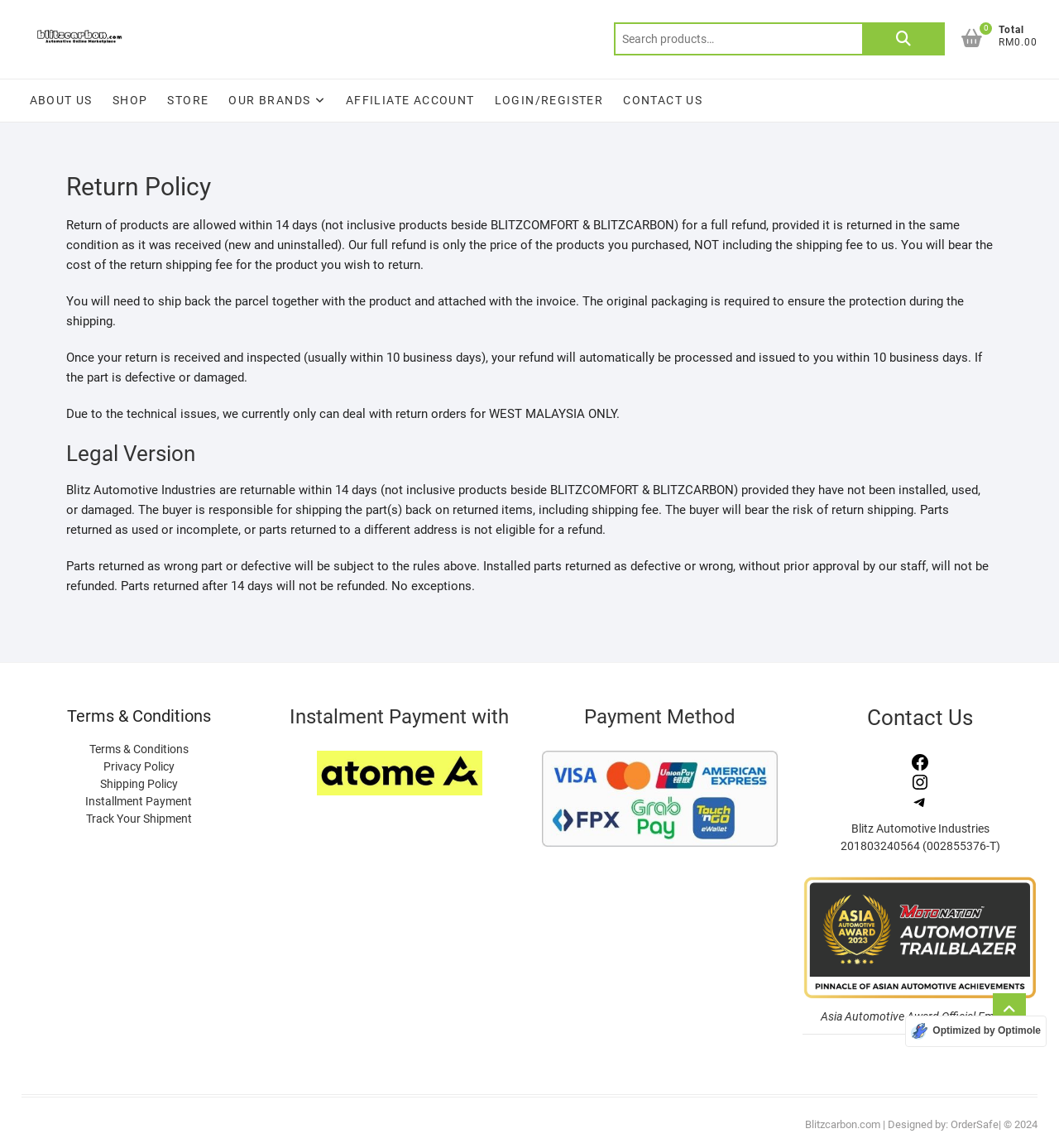What is the name of the company mentioned at the bottom of the webpage?
Give a one-word or short-phrase answer derived from the screenshot.

Blitz Automotive Industries